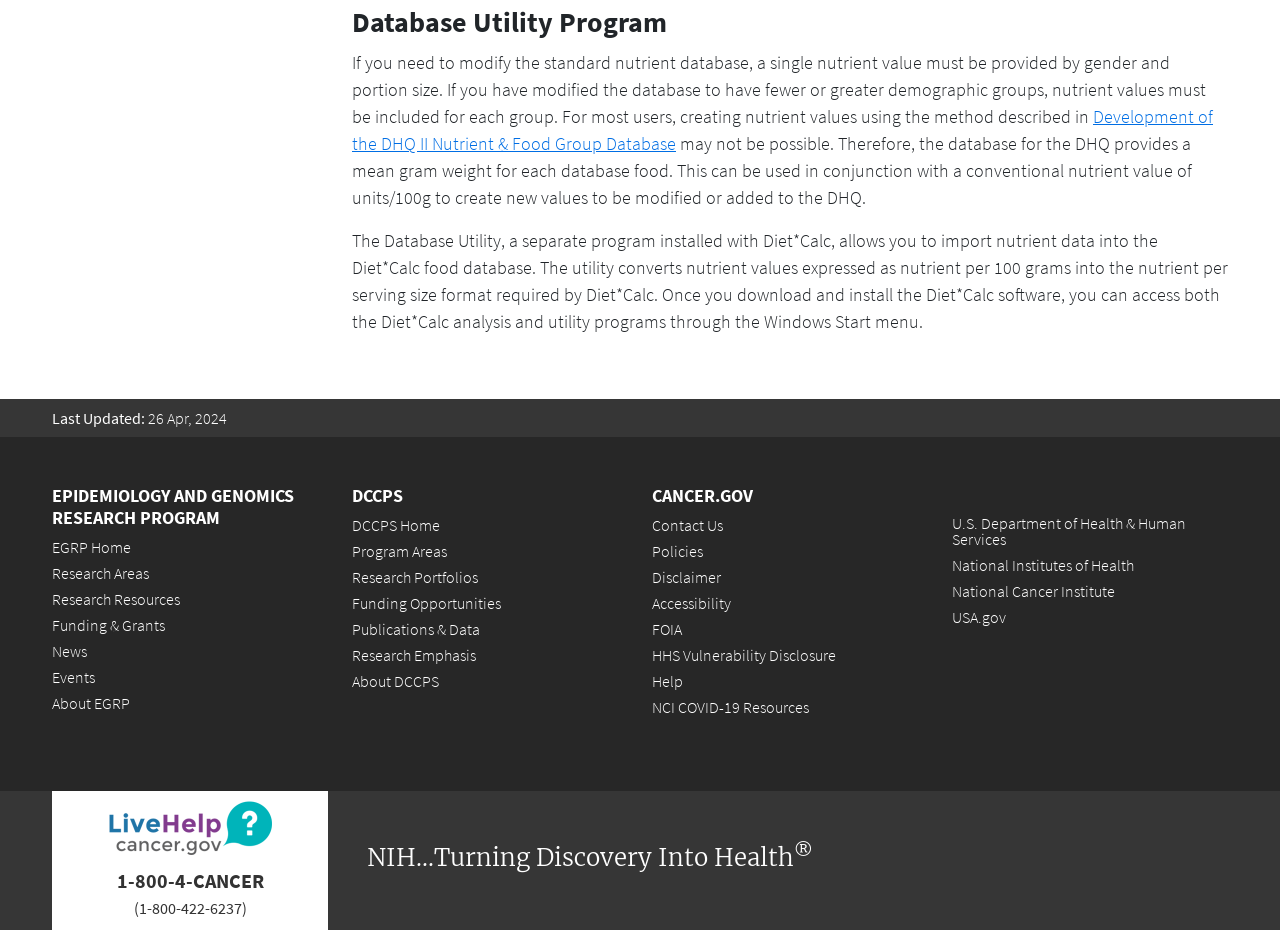Please locate the clickable area by providing the bounding box coordinates to follow this instruction: "Get help through the 'LiveHelp Cancer.gov' service".

[0.041, 0.861, 0.256, 0.931]